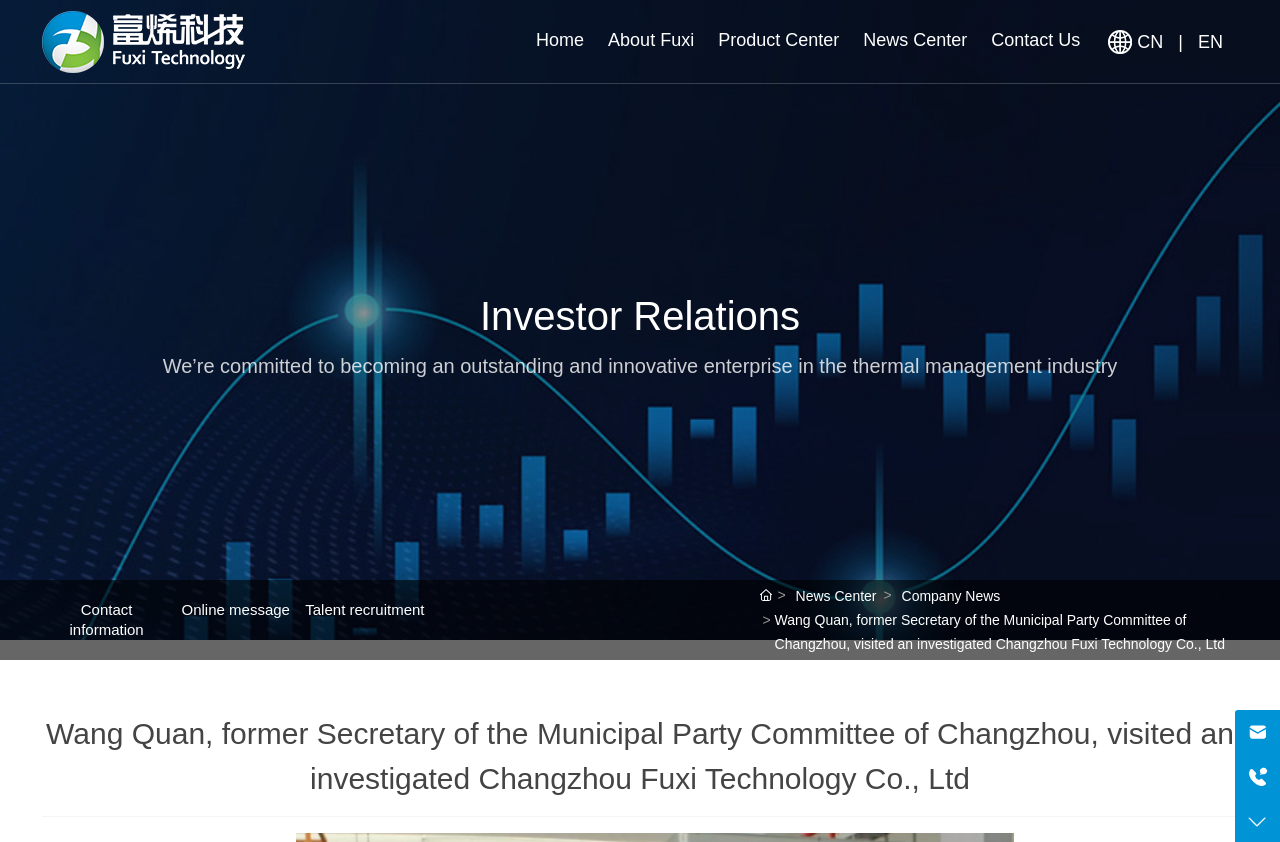What is the name of the company?
Using the image as a reference, give an elaborate response to the question.

The name of the company can be found in the link at the top of the webpage, which is 'Changzhou Fuene Technology Co., Ltd.'. This link is also an image with the same name.